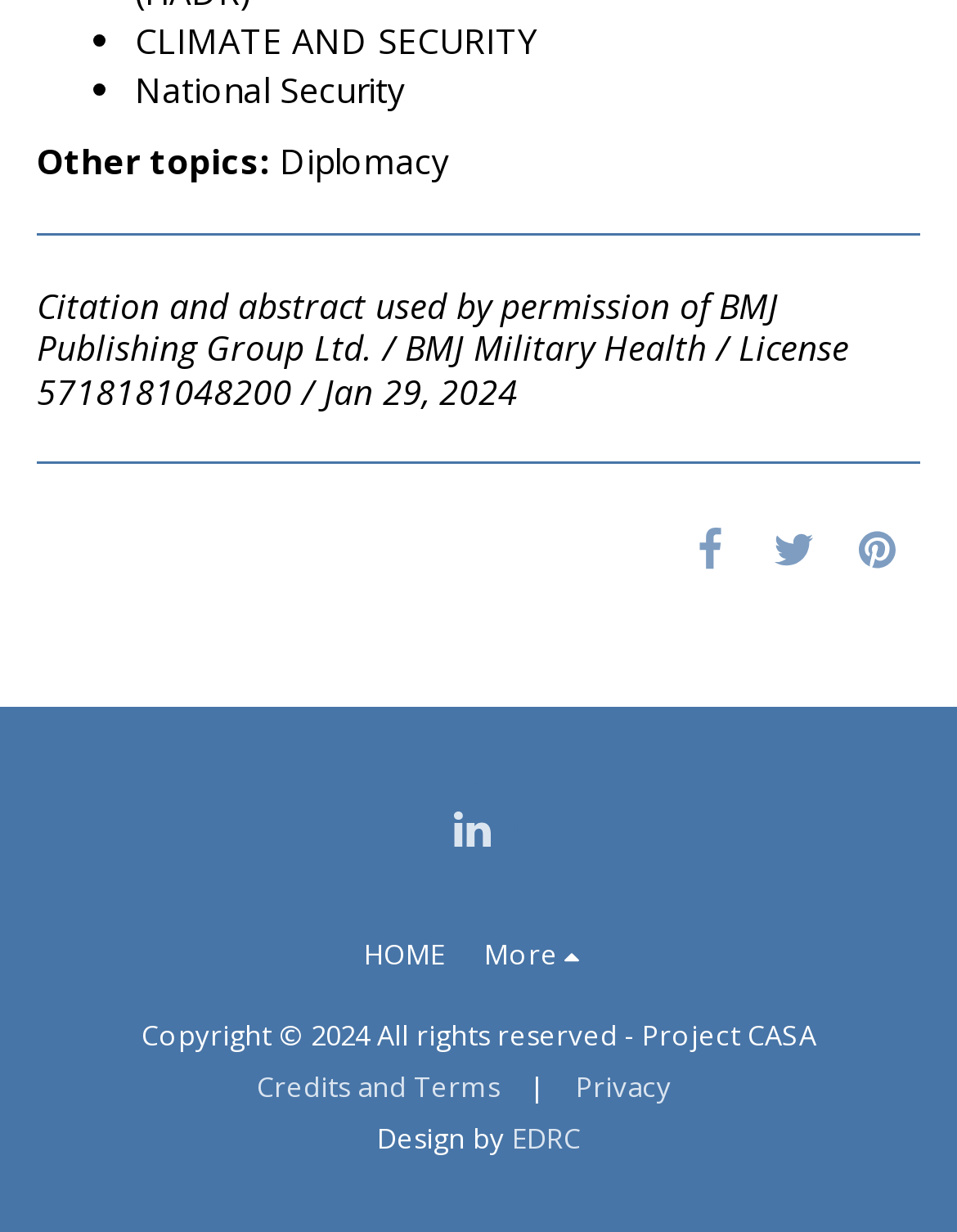Please identify the bounding box coordinates of the element I need to click to follow this instruction: "Click on National Security".

[0.141, 0.054, 0.423, 0.092]